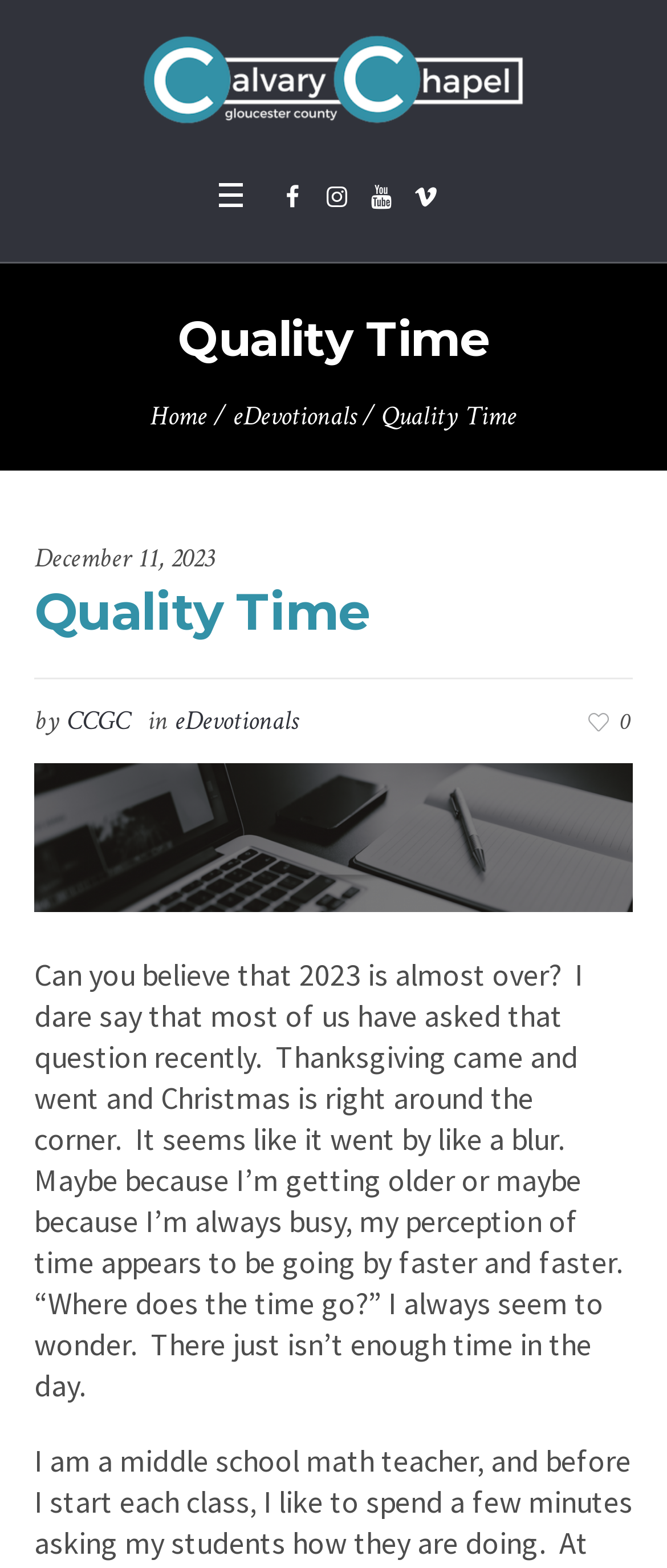What is the date mentioned in the devotion?
Using the screenshot, give a one-word or short phrase answer.

December 11, 2023